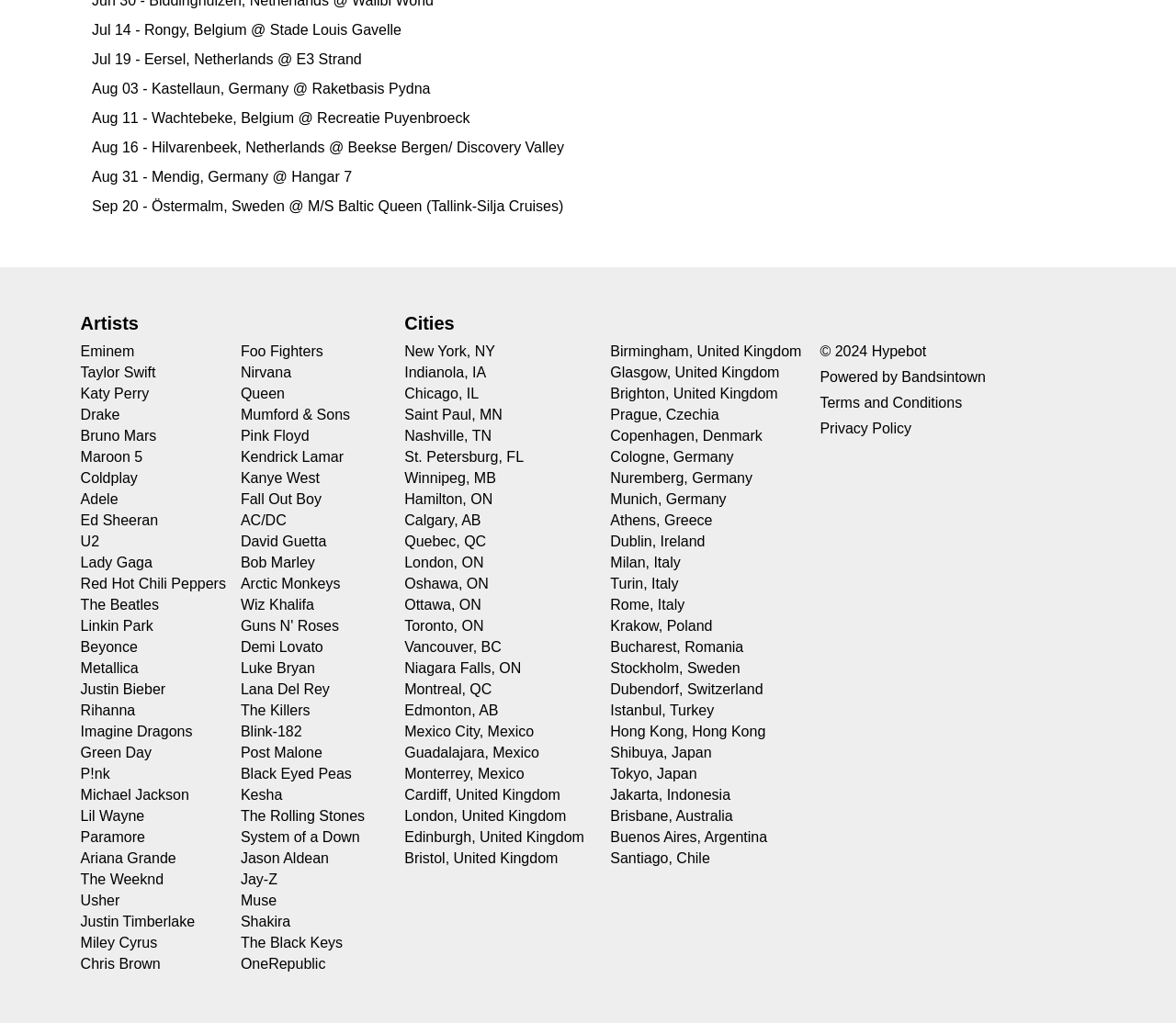Reply to the question below using a single word or brief phrase:
What is the city listed after New York, NY?

Indianola, IA